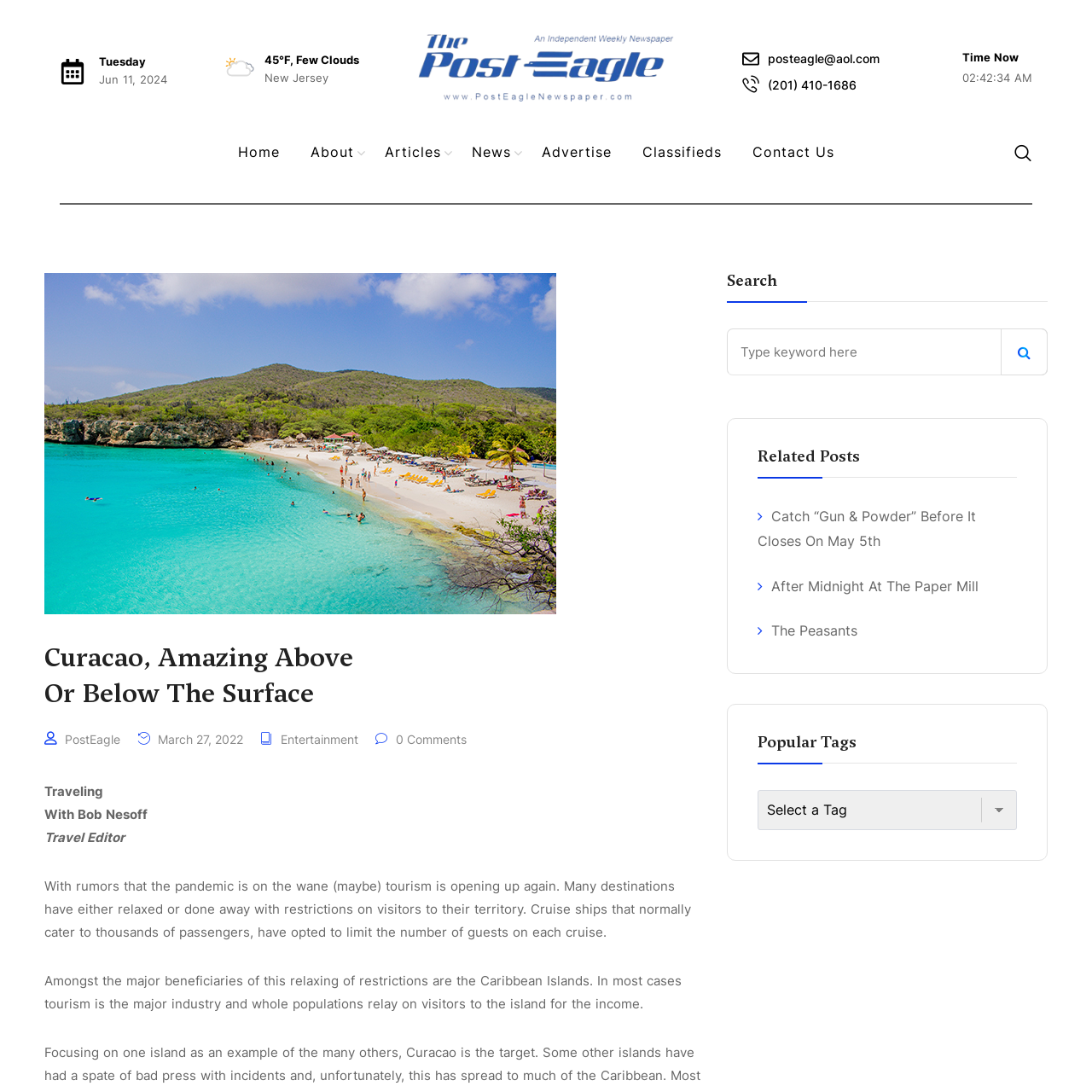Carefully examine the image and provide an in-depth answer to the question: How many related posts are shown on the webpage?

I found the number of related posts by counting the link elements that are located below the 'Related Posts' heading, which are 'Catch “Gun & Powder” Before It Closes On May 5th', 'After Midnight At The Paper Mill', and 'The Peasants'.